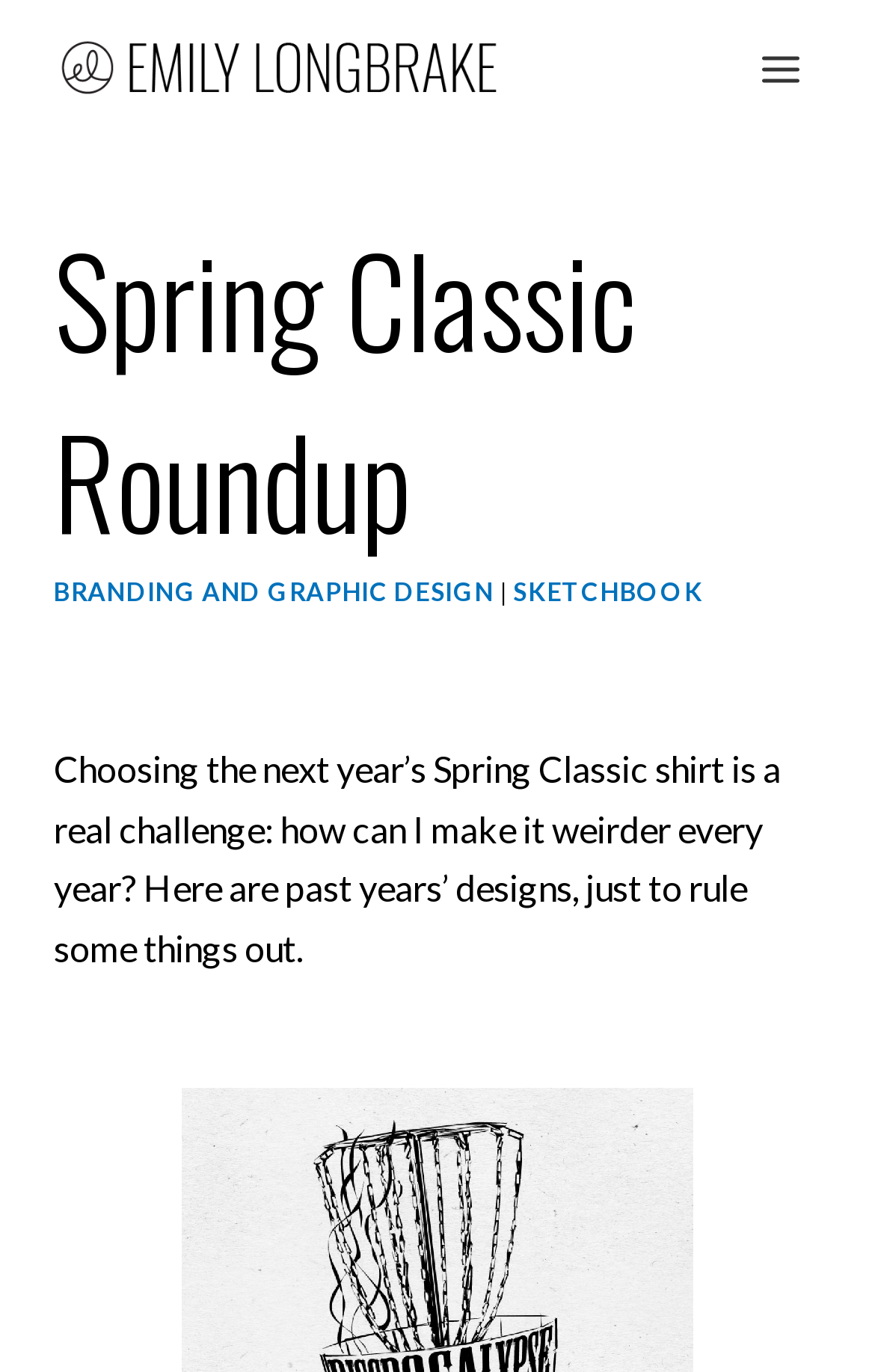What is the purpose of the webpage?
Look at the webpage screenshot and answer the question with a detailed explanation.

The webpage appears to be showcasing past Spring Classic shirt designs, as stated in the static text element, which mentions 'past years' designs, just to rule some things out'.